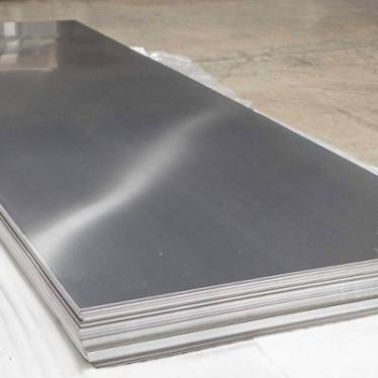Where is Damodar Perforators located?
Observe the image and answer the question with a one-word or short phrase response.

Haryana